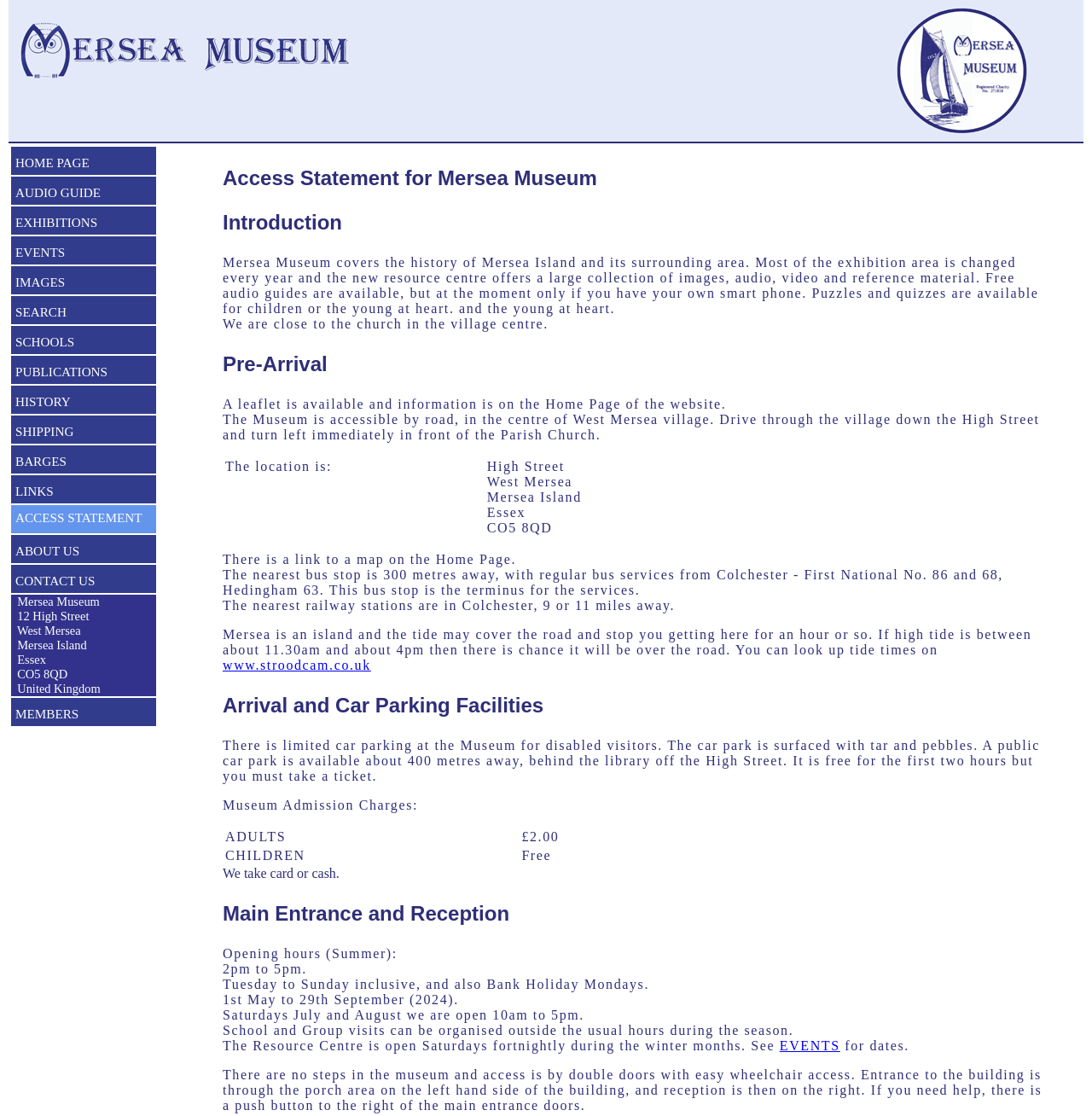How much does it cost for an adult to enter the museum?
Please answer using one word or phrase, based on the screenshot.

£2.00